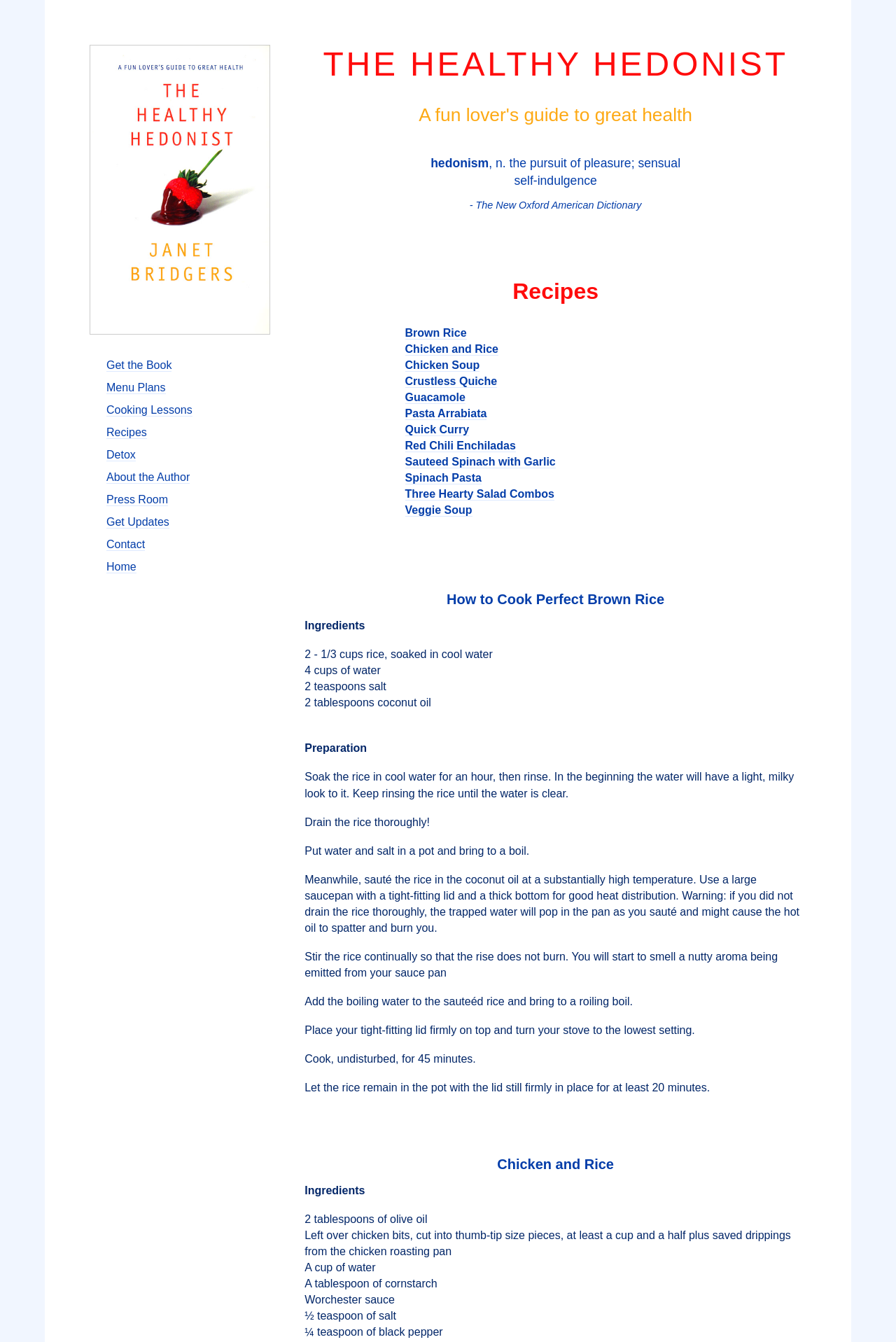Respond to the question below with a single word or phrase:
How long should the rice remain in the pot after cooking?

At least 20 minutes